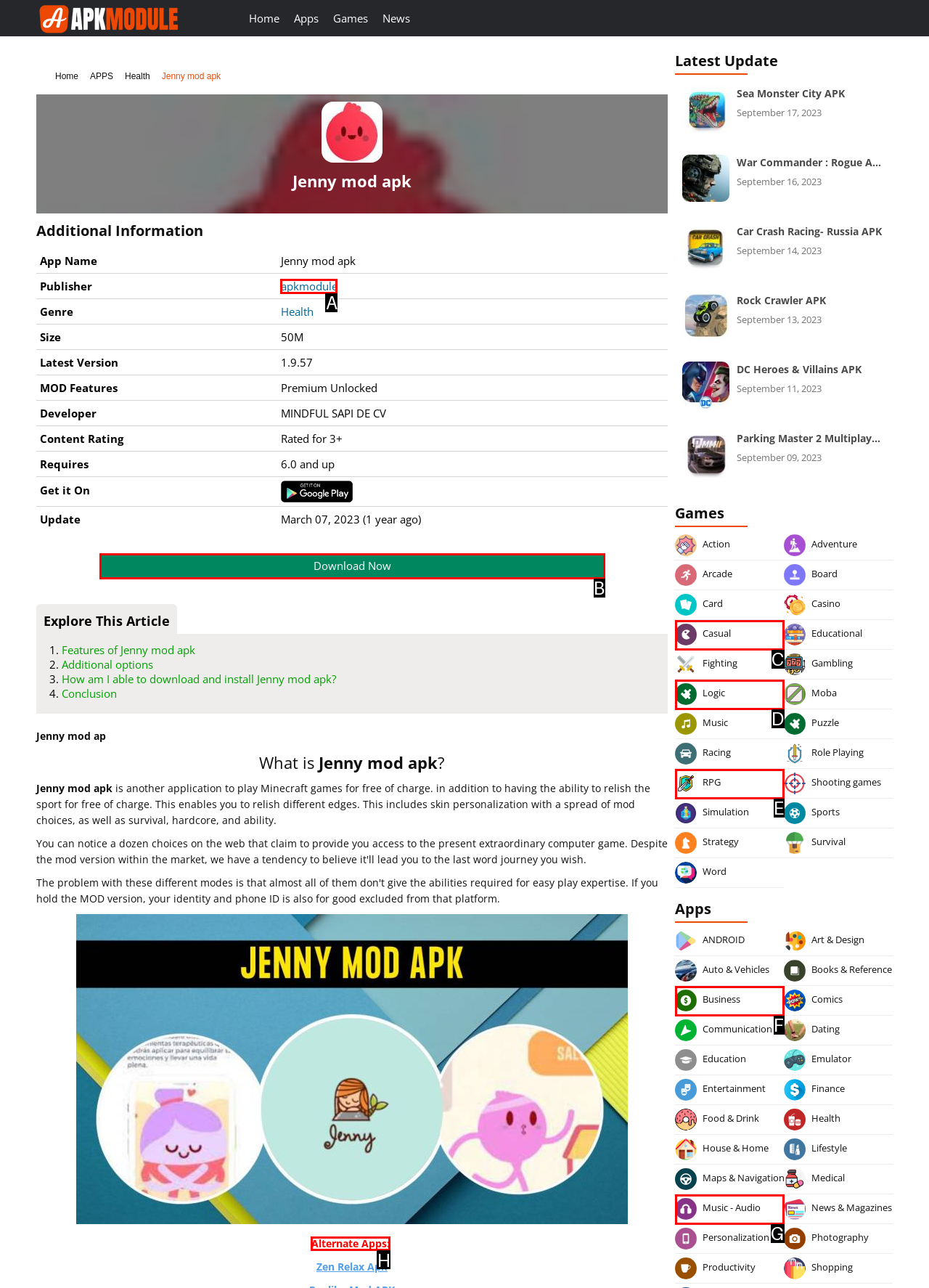For the given instruction: View 'TOP NEWS', determine which boxed UI element should be clicked. Answer with the letter of the corresponding option directly.

None